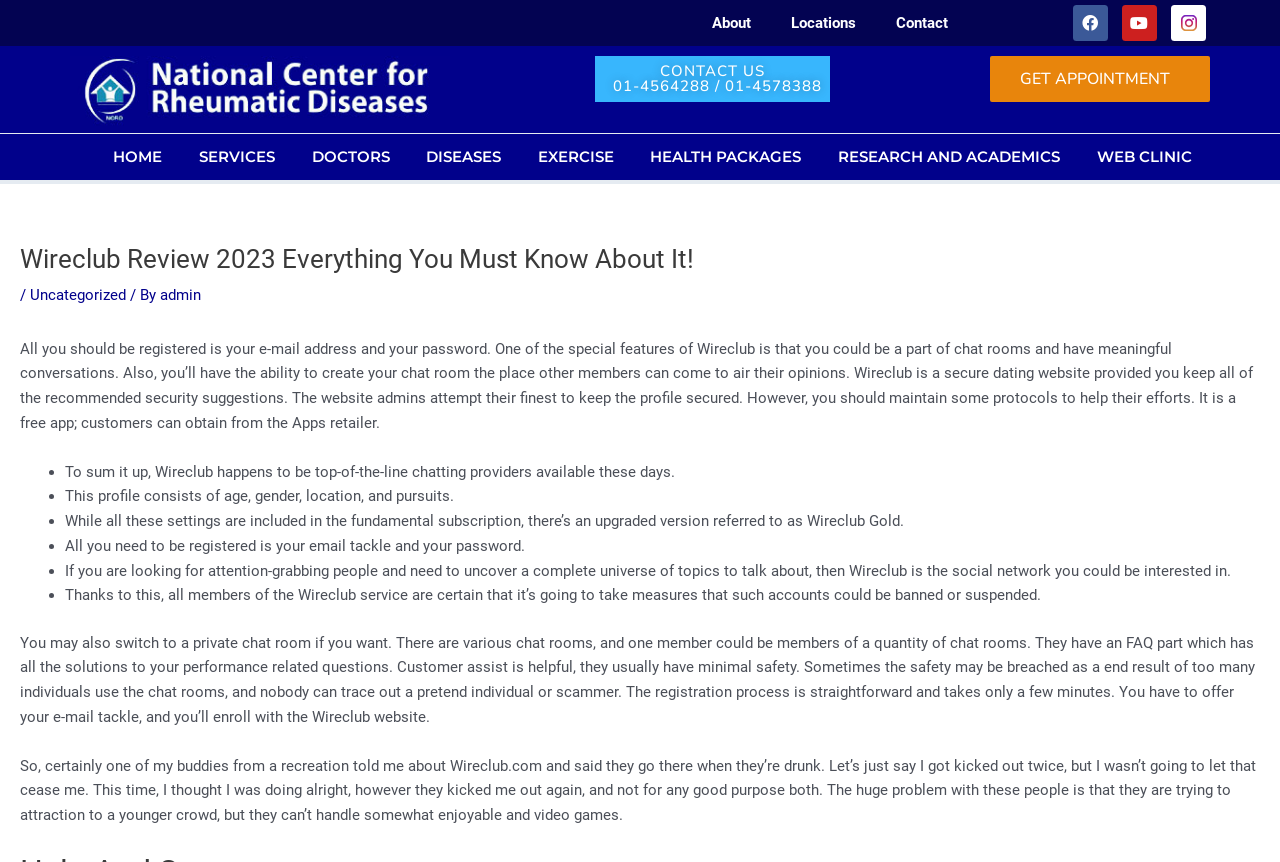Provide the bounding box coordinates of the UI element that matches the description: "March 8, 2023March 10, 2023".

None